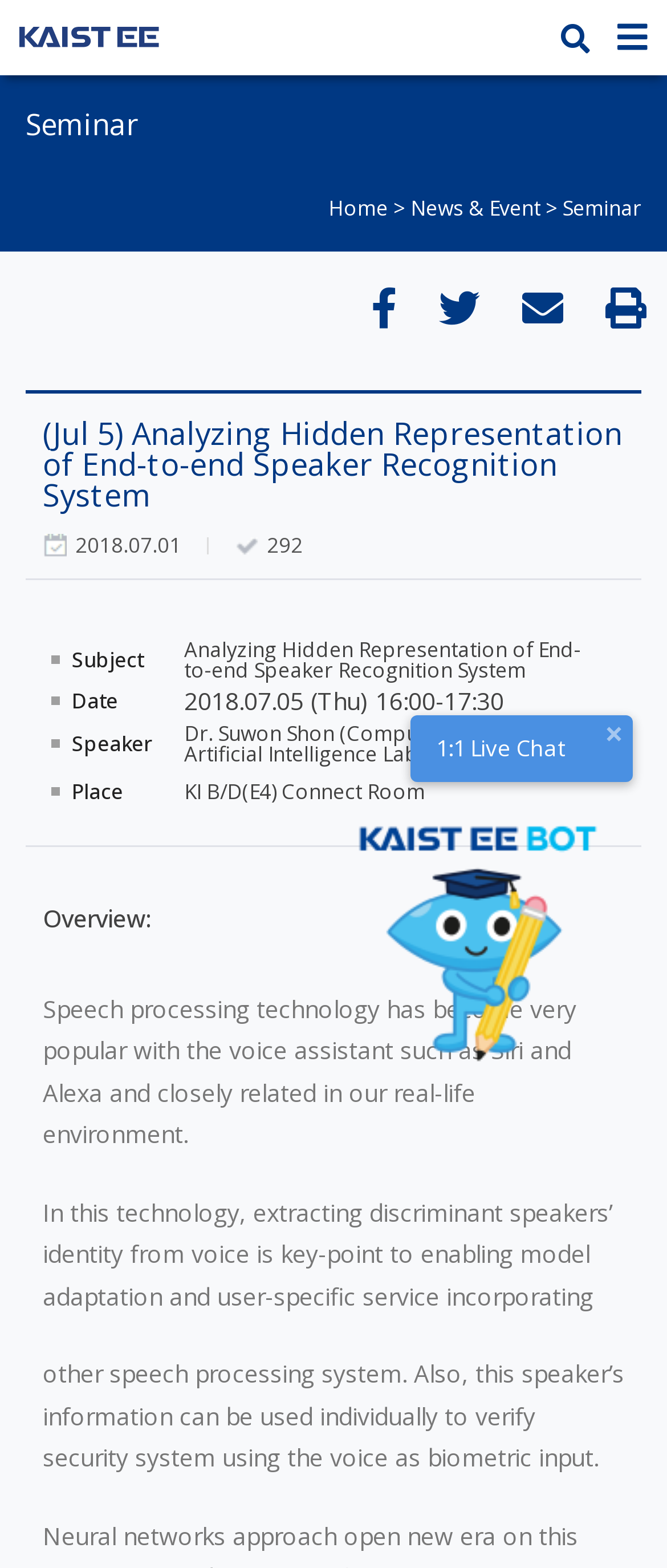Where is the seminar taking place?
Give a one-word or short phrase answer based on the image.

KI B/D(E4) Connect Room